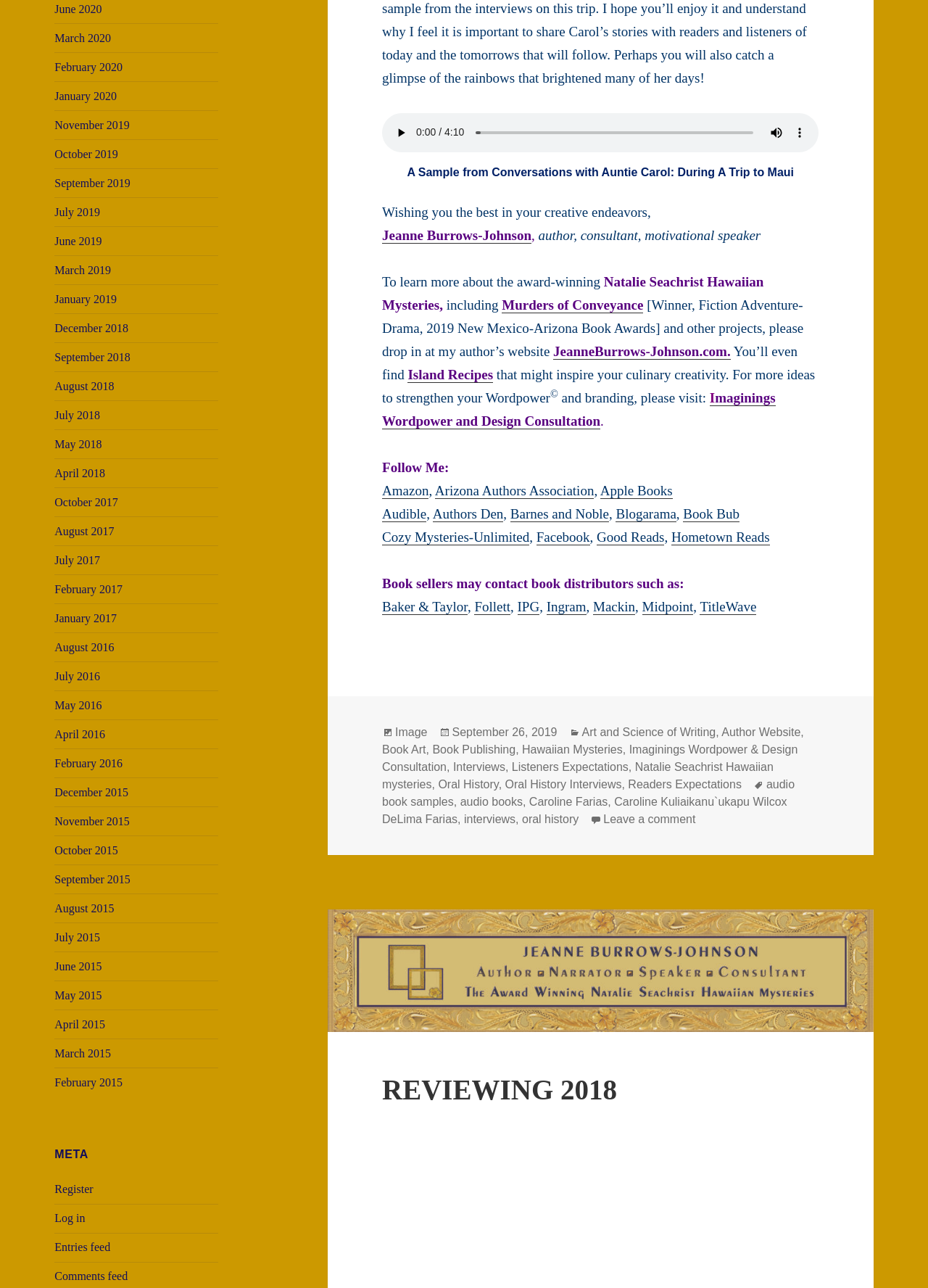What is the topic of the conversation with Auntie Carol?
Could you please answer the question thoroughly and with as much detail as possible?

The topic of the conversation with Auntie Carol is mentioned in the figcaption as 'A Sample from Conversations with Auntie Carol: During A Trip to Maui'.